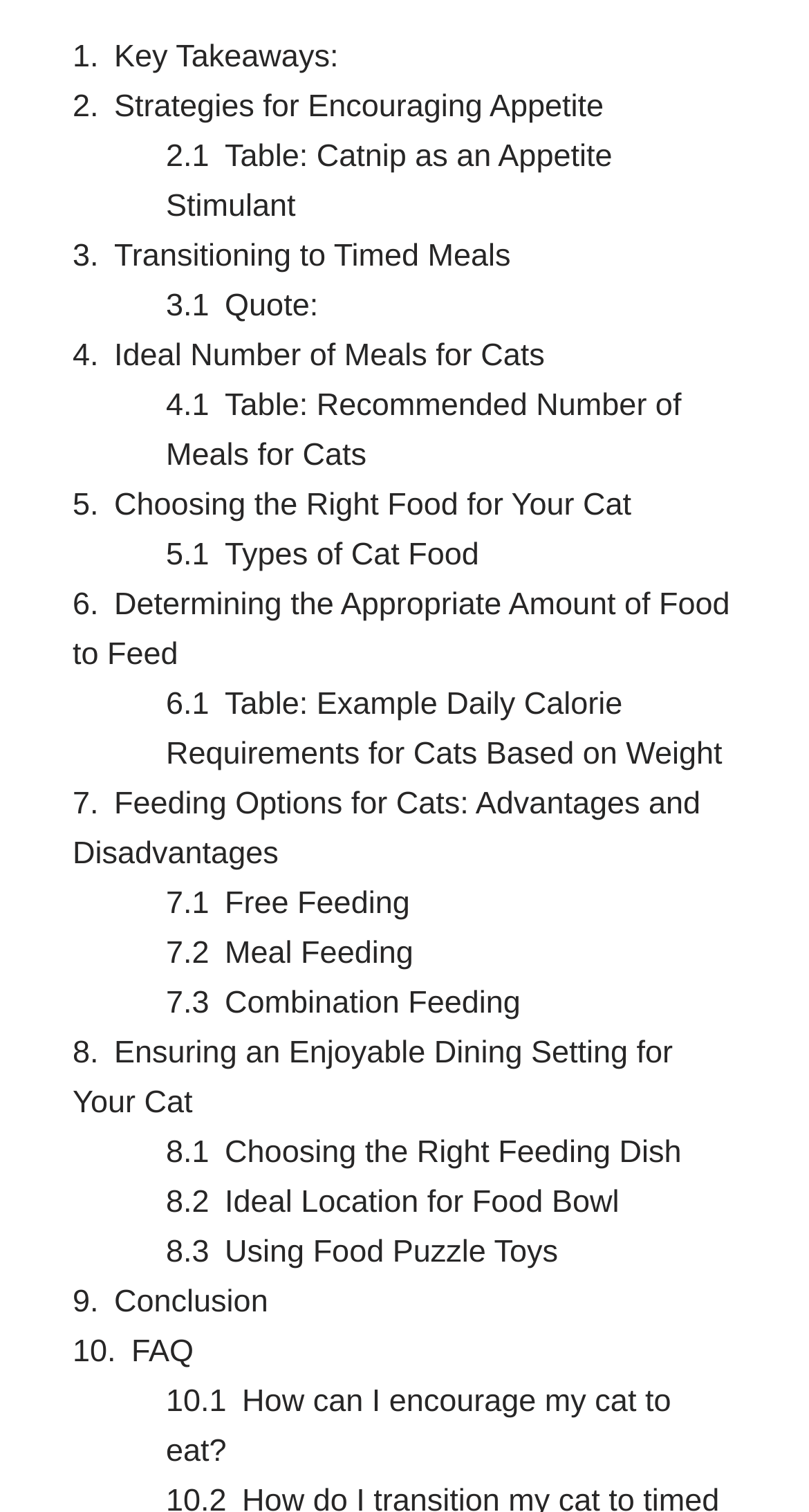Please specify the bounding box coordinates of the area that should be clicked to accomplish the following instruction: "View table about catnip as an appetite stimulant". The coordinates should consist of four float numbers between 0 and 1, i.e., [left, top, right, bottom].

[0.205, 0.092, 0.757, 0.148]